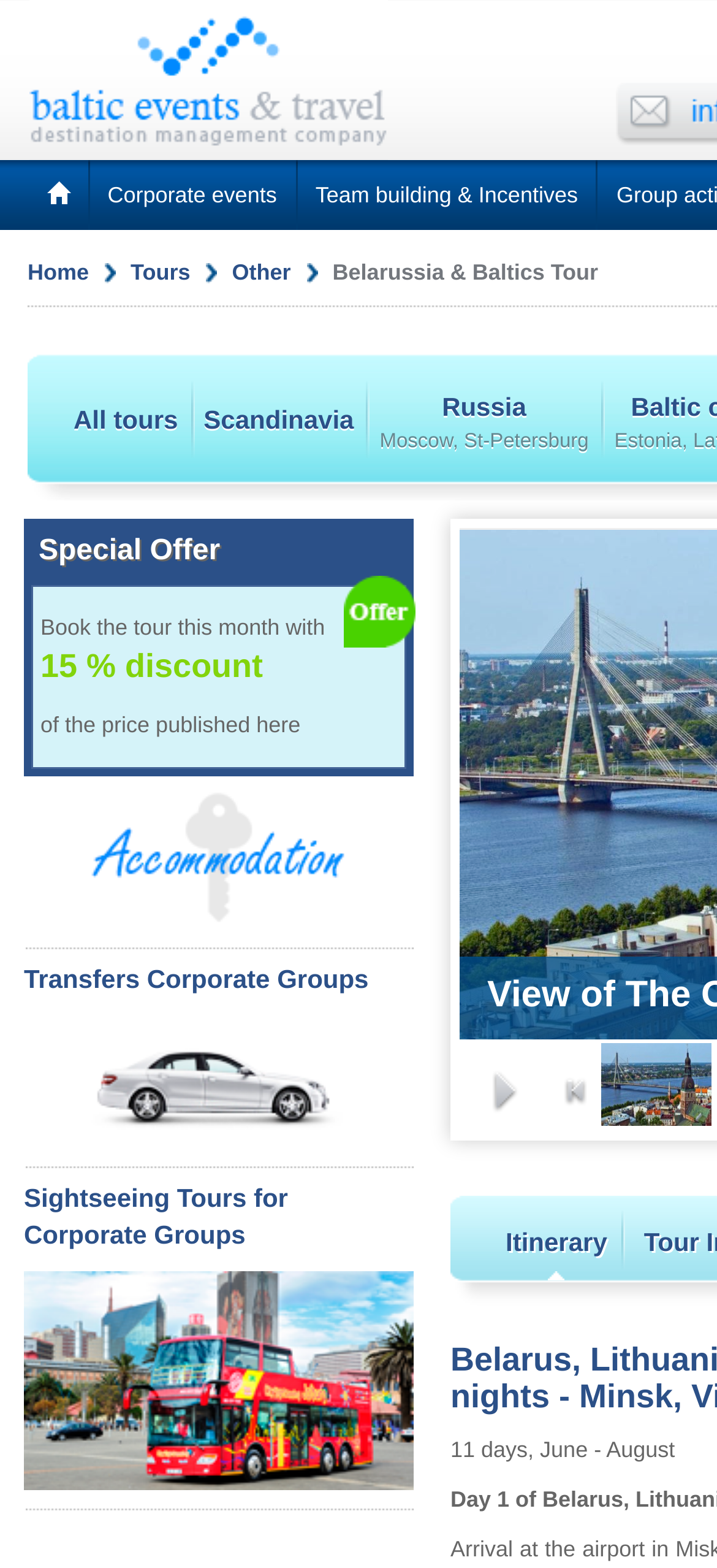Specify the bounding box coordinates of the area to click in order to follow the given instruction: "View All tours."

[0.09, 0.227, 0.271, 0.308]